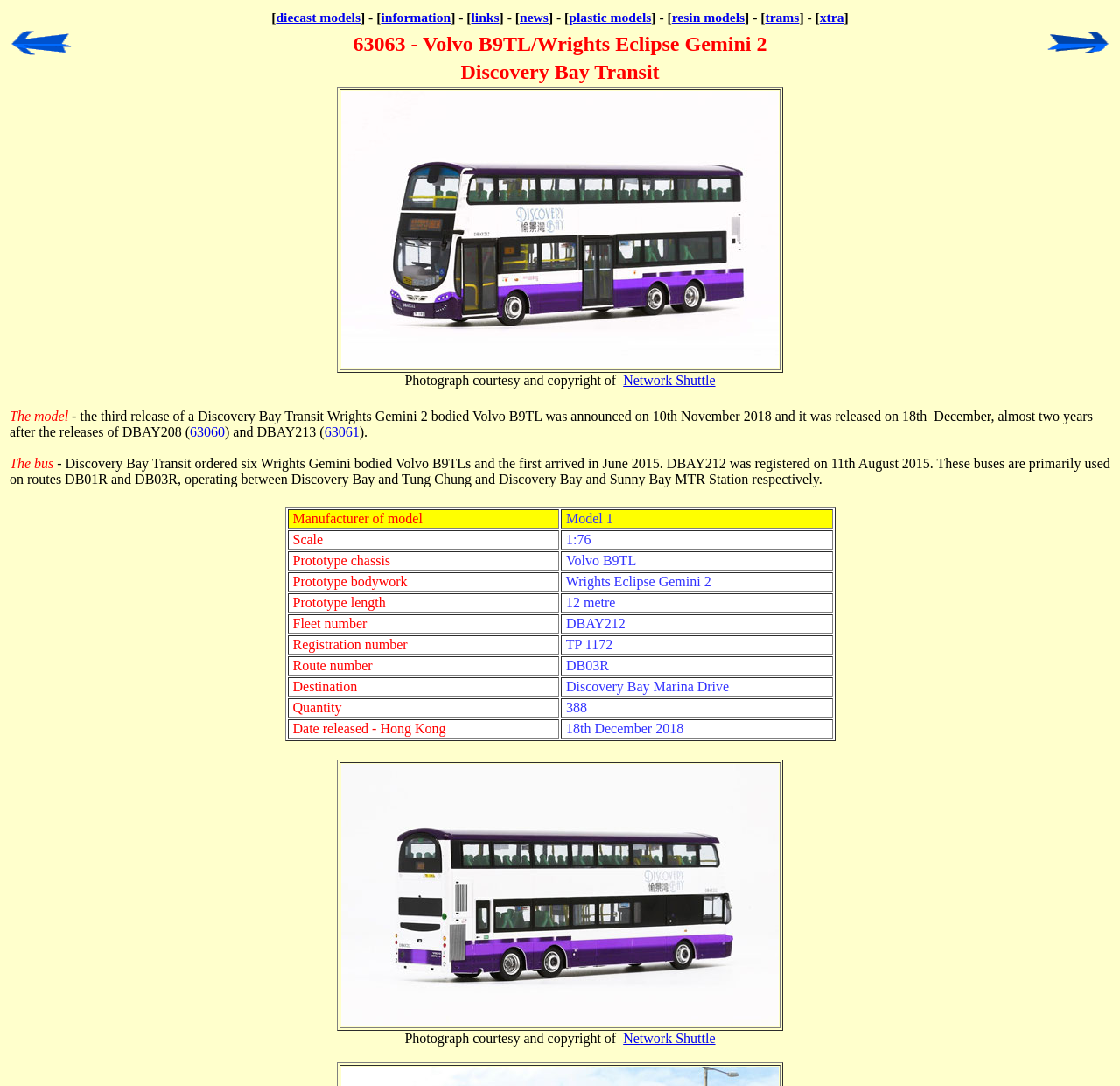Identify the bounding box for the UI element specified in this description: "Request Demo". The coordinates must be four float numbers between 0 and 1, formatted as [left, top, right, bottom].

None